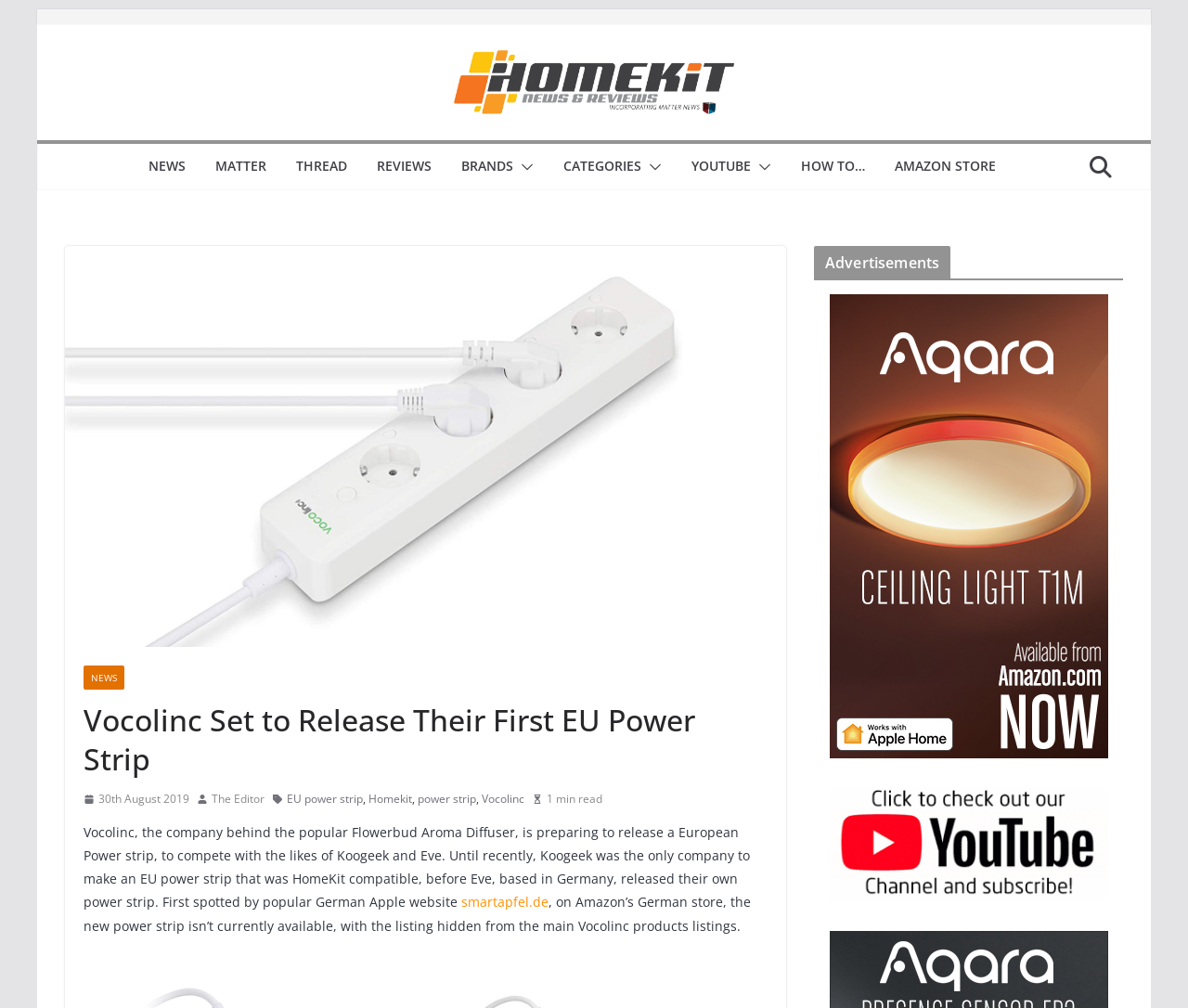Refer to the image and provide a thorough answer to this question:
What is the current availability of the new power strip on Amazon's German store?

The webpage states that the new power strip isn't currently available on Amazon's German store, with the listing hidden from the main Vocolinc products listings, implying that it is not possible to purchase the product on Amazon's German store at the moment.